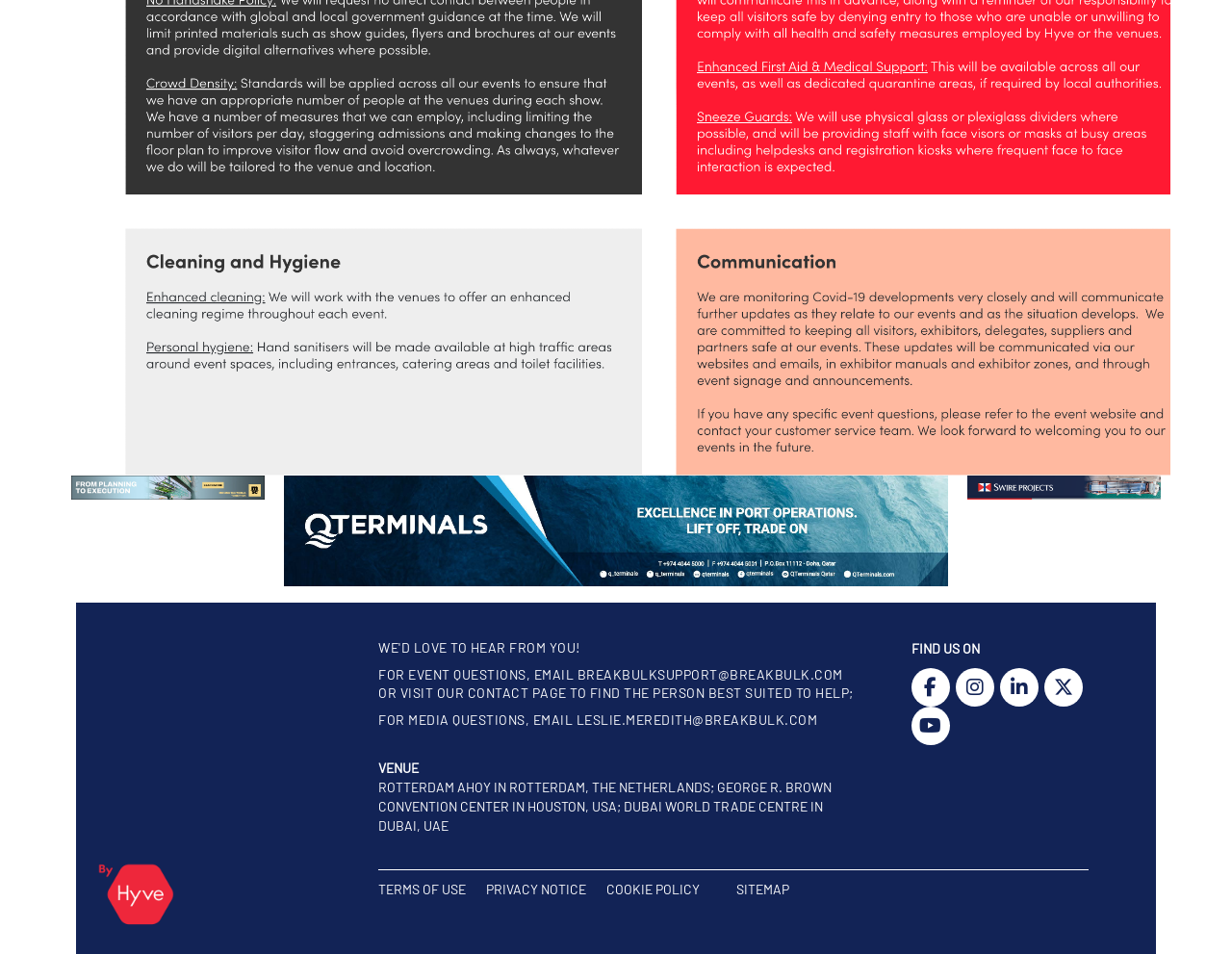Please specify the bounding box coordinates in the format (top-left x, top-left y, bottom-right x, bottom-right y), with values ranging from 0 to 1. Identify the bounding box for the UI component described as follows: Terms of Use

[0.307, 0.923, 0.392, 0.941]